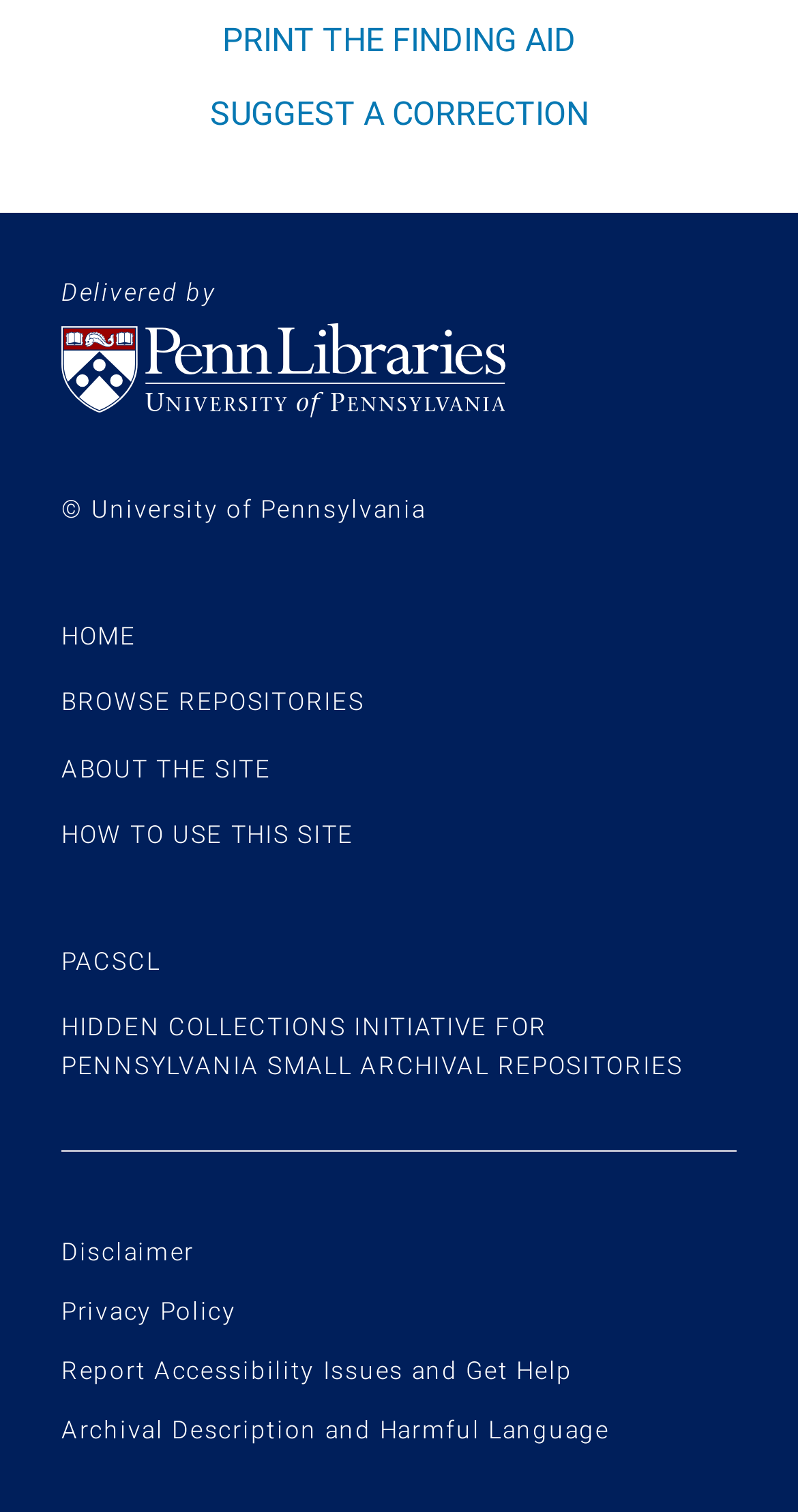Use a single word or phrase to answer the question:
What is the purpose of the 'SUGGEST A CORRECTION' link?

To suggest corrections